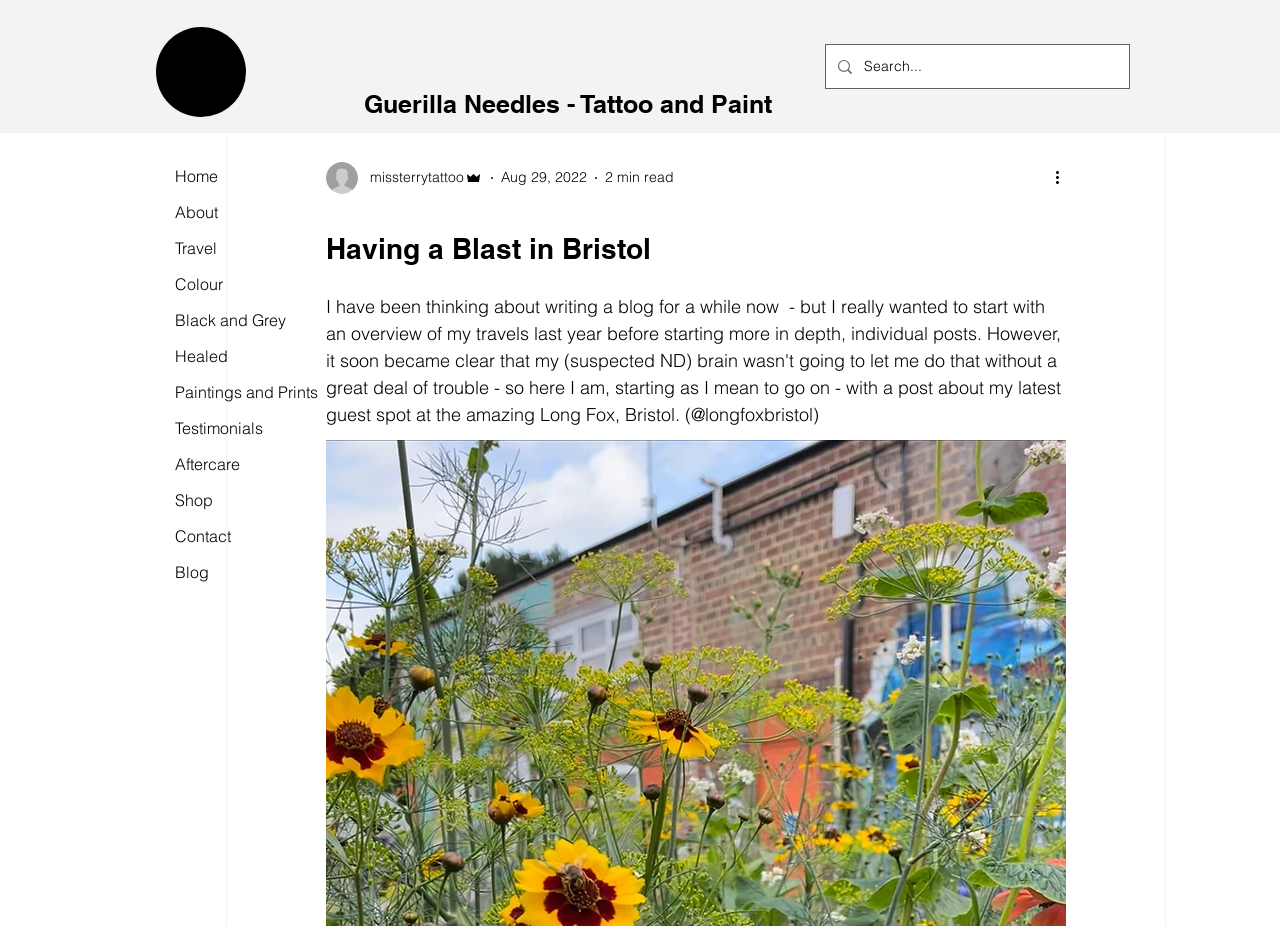Locate the bounding box coordinates of the element you need to click to accomplish the task described by this instruction: "Go to the home page".

[0.129, 0.17, 0.261, 0.209]